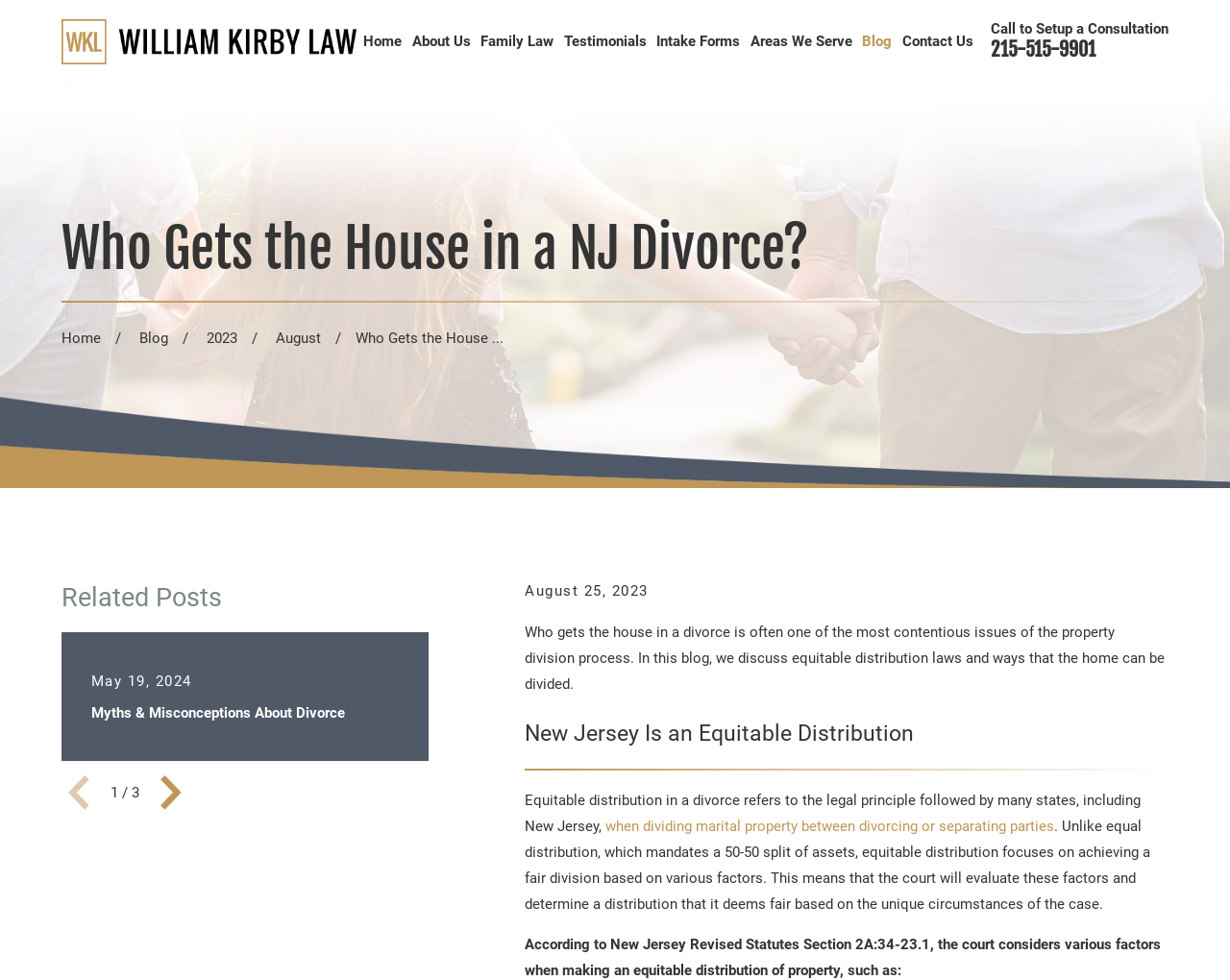Pinpoint the bounding box coordinates of the clickable area necessary to execute the following instruction: "Read the blog post". The coordinates should be given as four float numbers between 0 and 1, namely [left, top, right, bottom].

[0.427, 0.636, 0.947, 0.707]